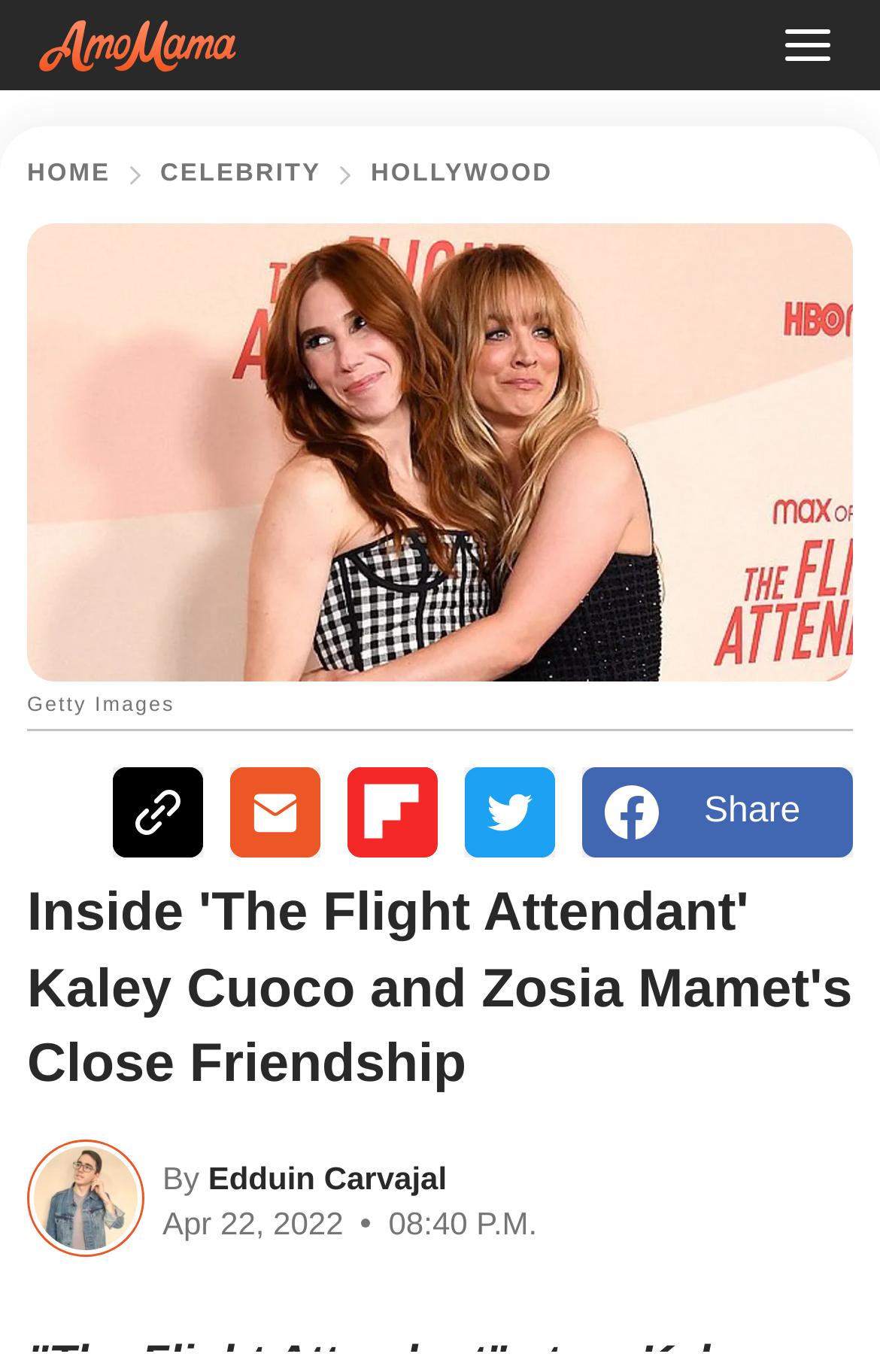Identify the bounding box coordinates necessary to click and complete the given instruction: "Go to Home".

[0.031, 0.118, 0.126, 0.137]